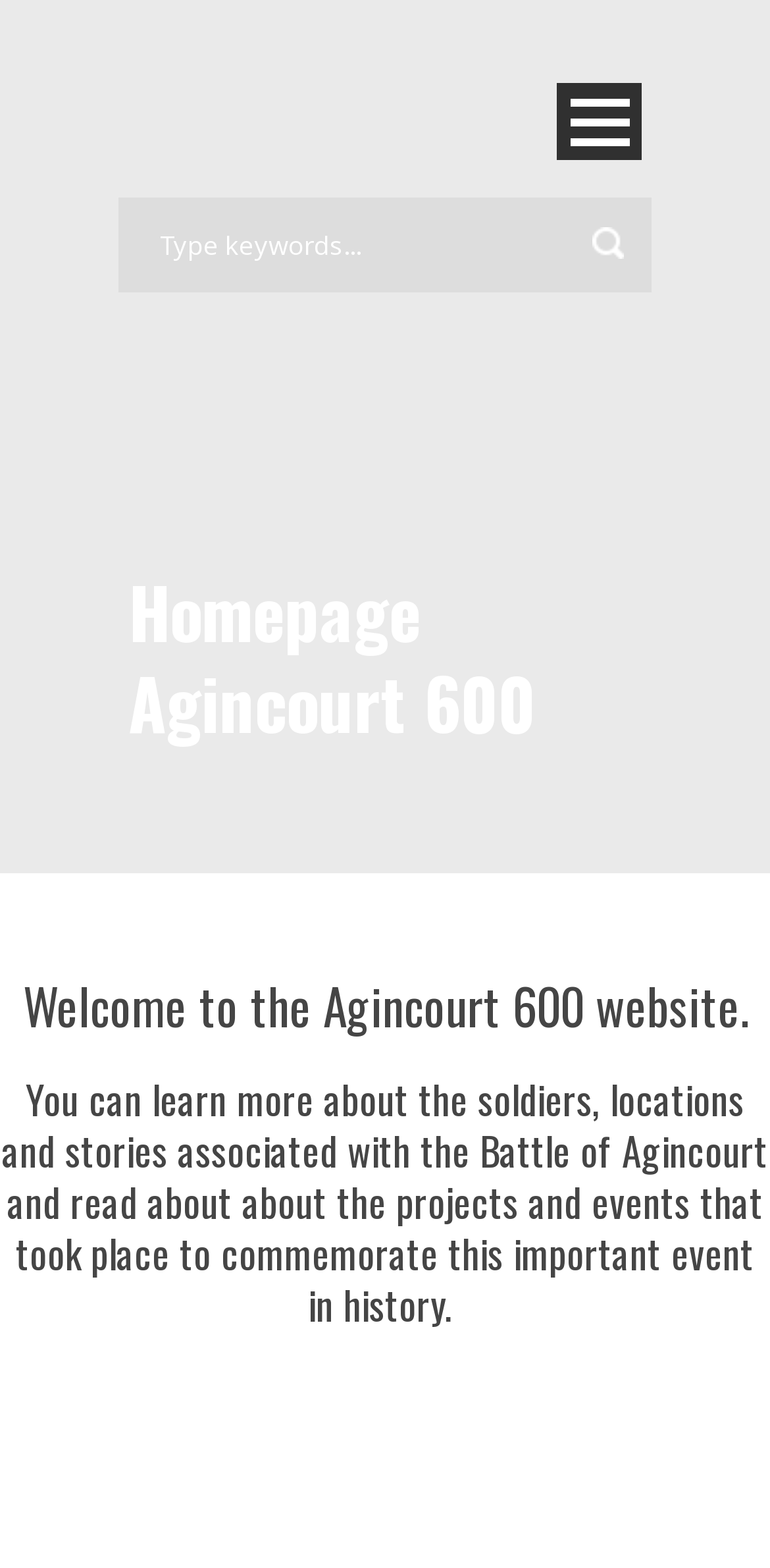Highlight the bounding box coordinates of the region I should click on to meet the following instruction: "Open the menu".

[0.723, 0.053, 0.833, 0.102]